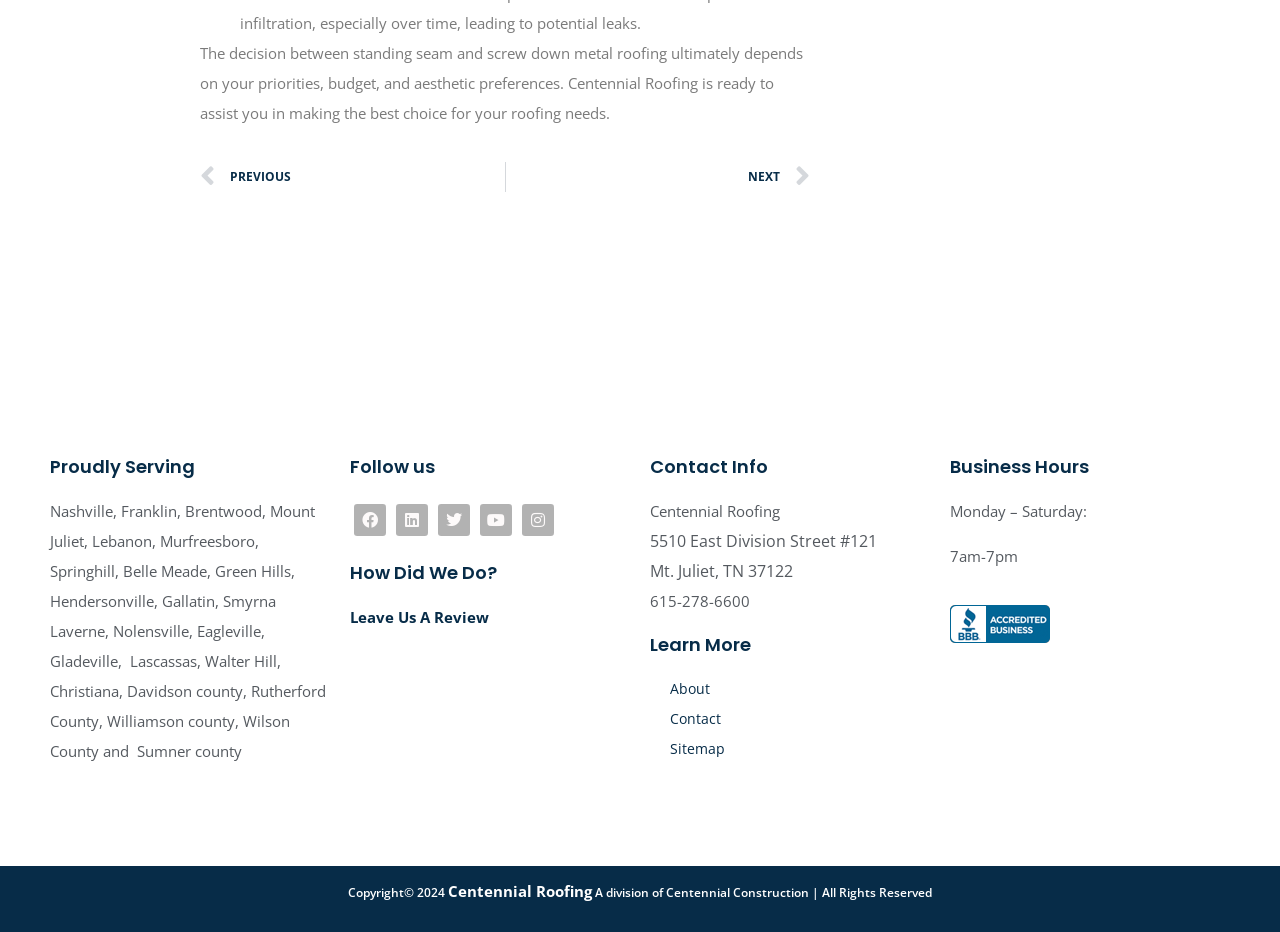Please find the bounding box coordinates (top-left x, top-left y, bottom-right x, bottom-right y) in the screenshot for the UI element described as follows: Leave Us A Review

[0.273, 0.652, 0.382, 0.673]